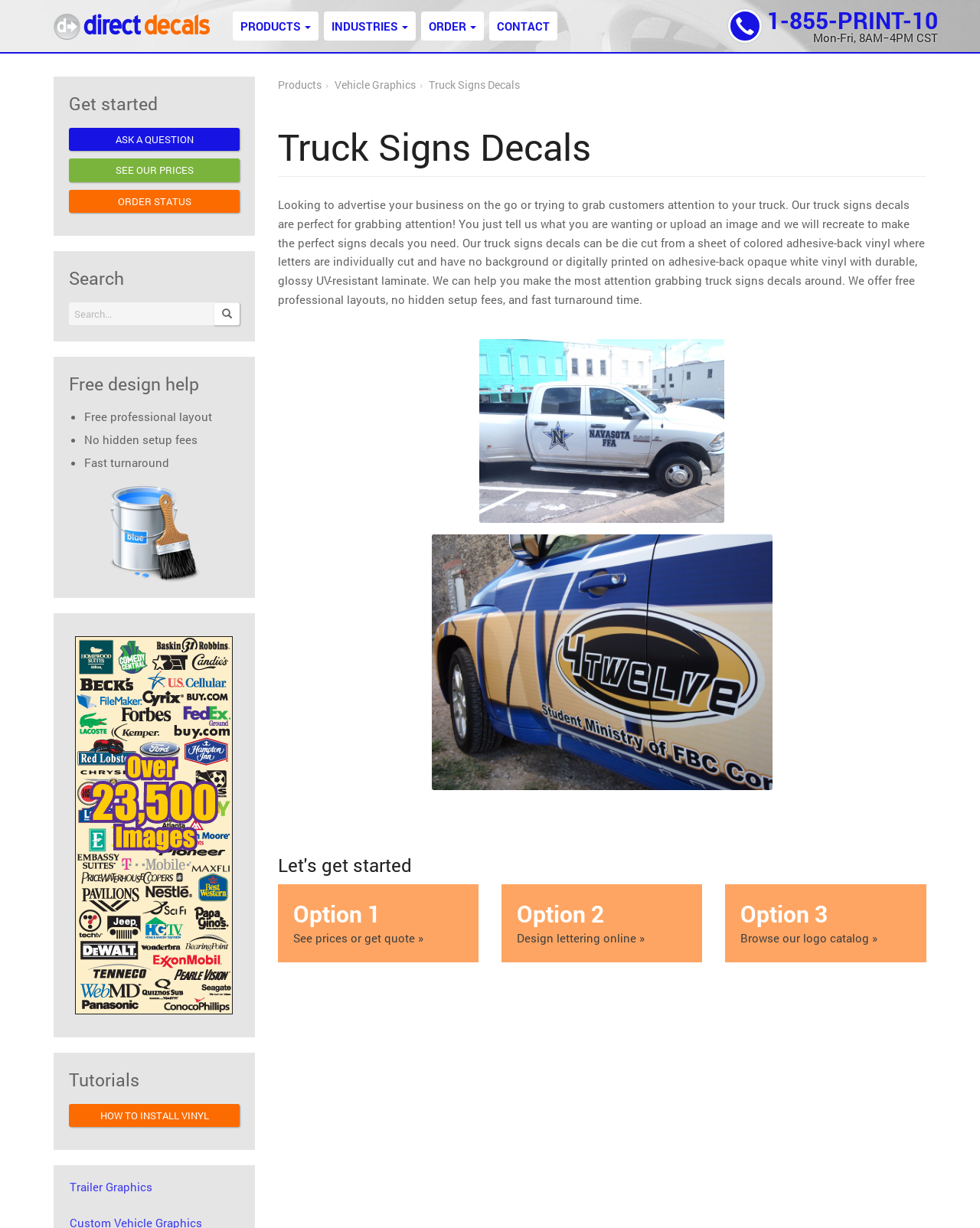Predict the bounding box coordinates for the UI element described as: "alt="Direct decals"". The coordinates should be four float numbers between 0 and 1, presented as [left, top, right, bottom].

[0.043, 0.0, 0.238, 0.04]